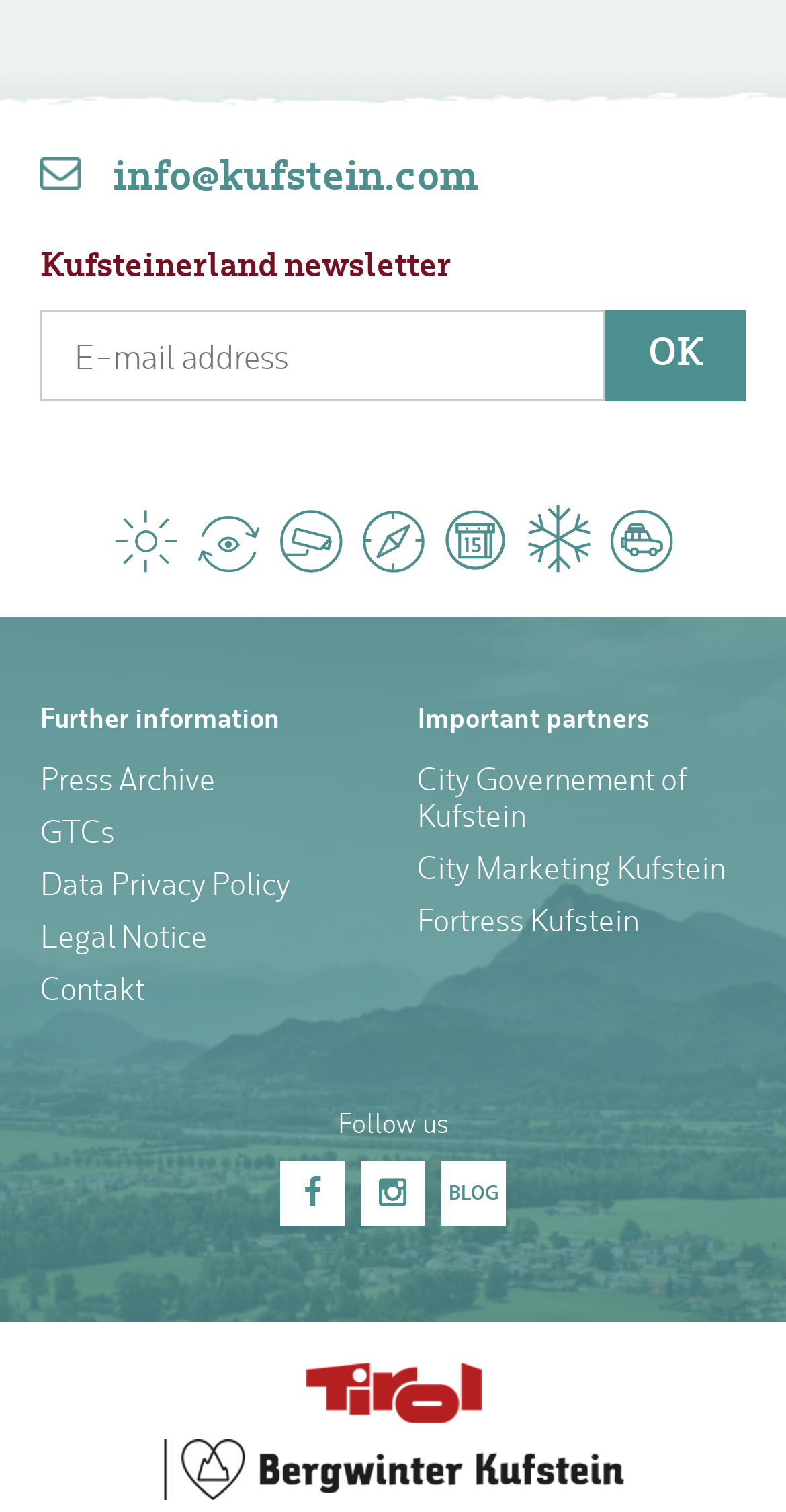How many images are there at the bottom of the page?
Please analyze the image and answer the question with as much detail as possible.

I found two image elements at the bottom of the page, one with the text 'Tirol' and one with the text 'Tirol - Bergsommer Kufstein'.